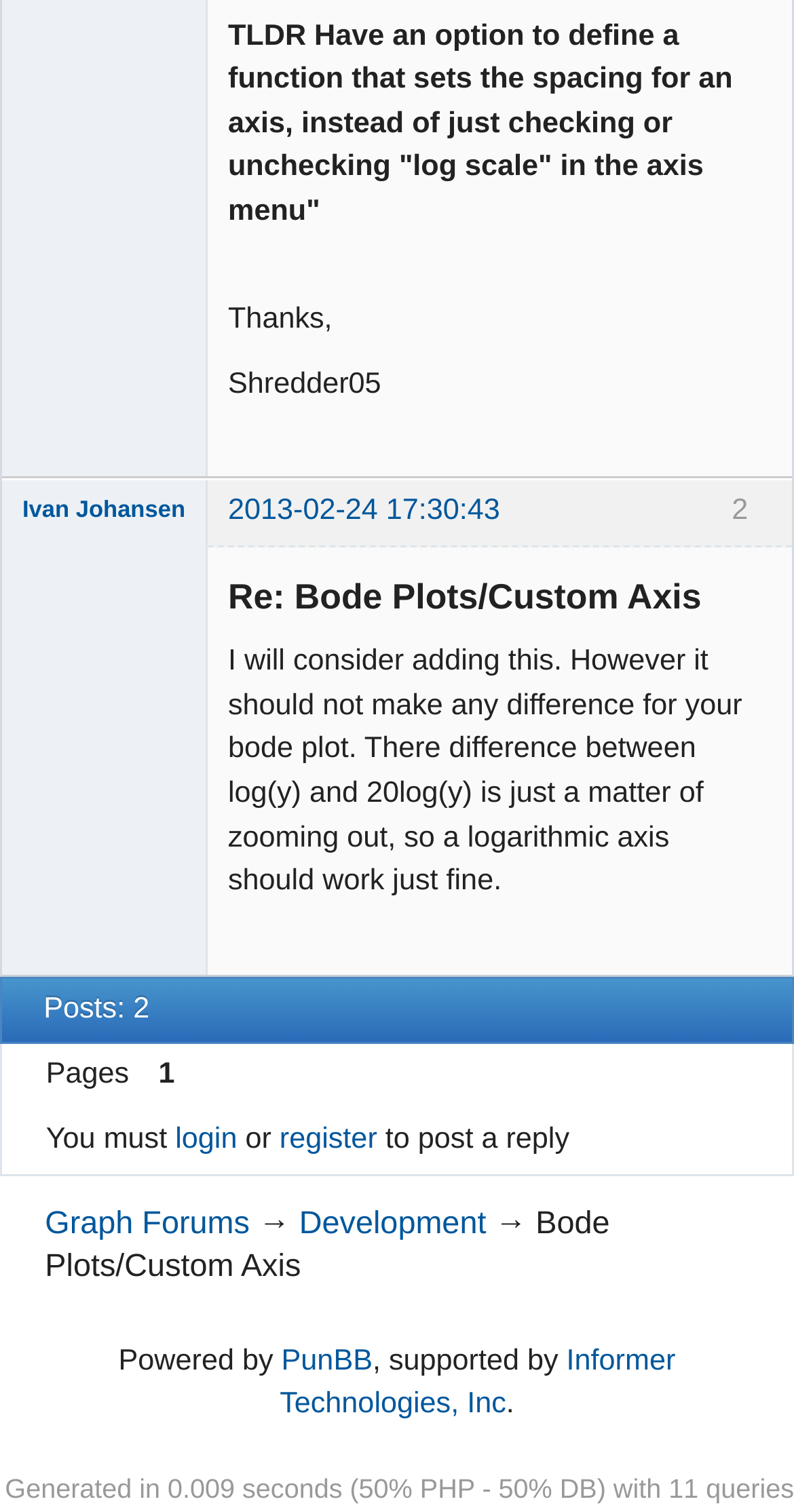What is the status of the user Ivan Johansen?
Using the image as a reference, answer with just one word or a short phrase.

Offline